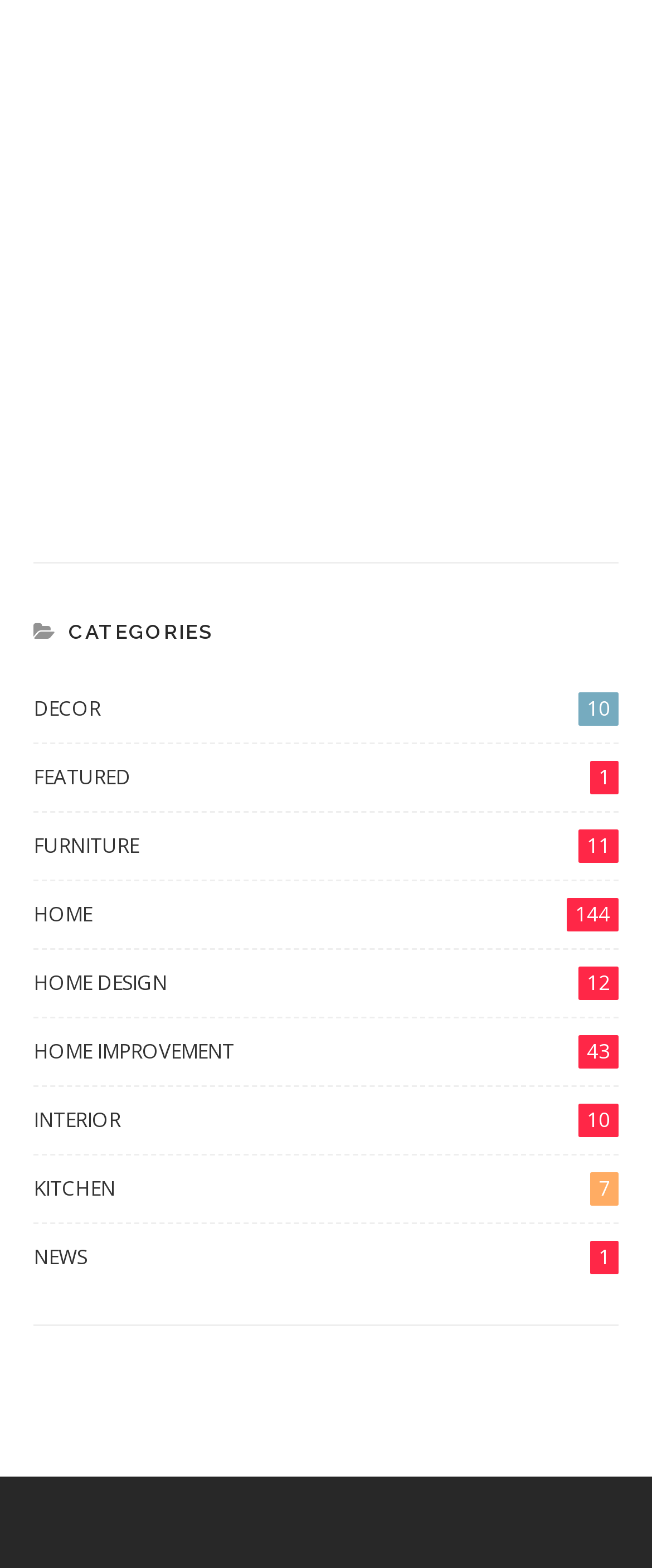How many articles are listed on the page?
Using the information from the image, give a concise answer in one word or a short phrase.

3